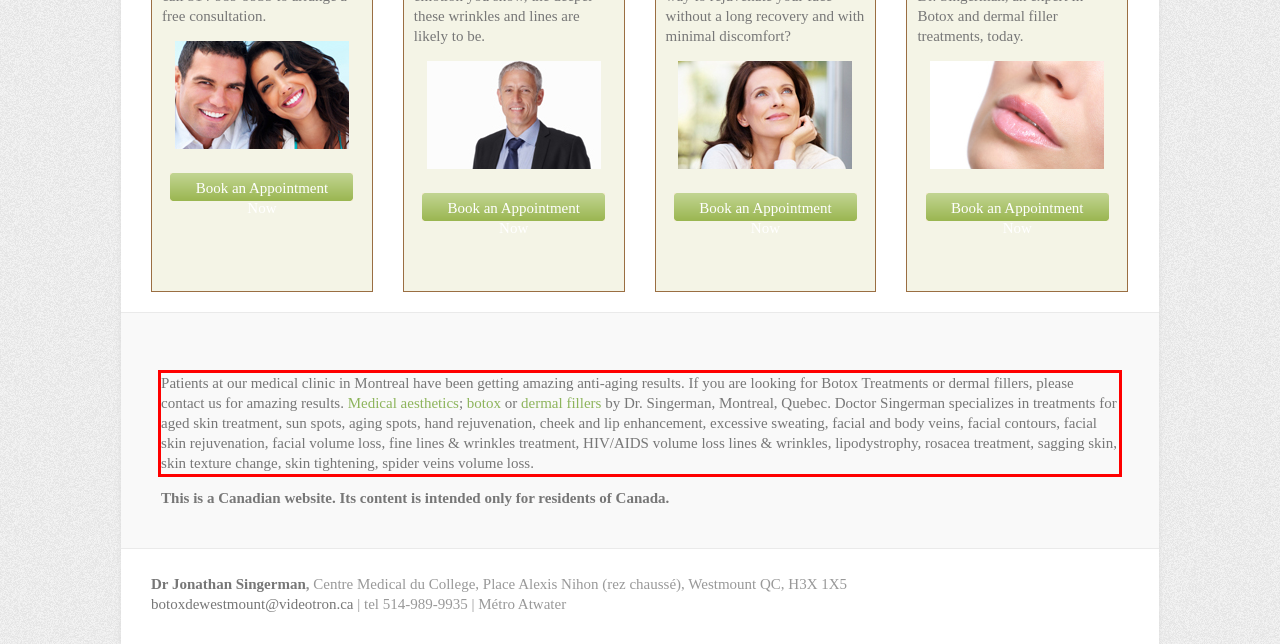With the given screenshot of a webpage, locate the red rectangle bounding box and extract the text content using OCR.

Patients at our medical clinic in Montreal have been getting amazing anti-aging results. If you are looking for Botox Treatments or dermal fillers, please contact us for amazing results. Medical aesthetics; botox or dermal fillers by Dr. Singerman, Montreal, Quebec. Doctor Singerman specializes in treatments for aged skin treatment, sun spots, aging spots, hand rejuvenation, cheek and lip enhancement, excessive sweating, facial and body veins, facial contours, facial skin rejuvenation, facial volume loss, fine lines & wrinkles treatment, HIV/AIDS volume loss lines & wrinkles, lipodystrophy, rosacea treatment, sagging skin, skin texture change, skin tightening, spider veins volume loss.